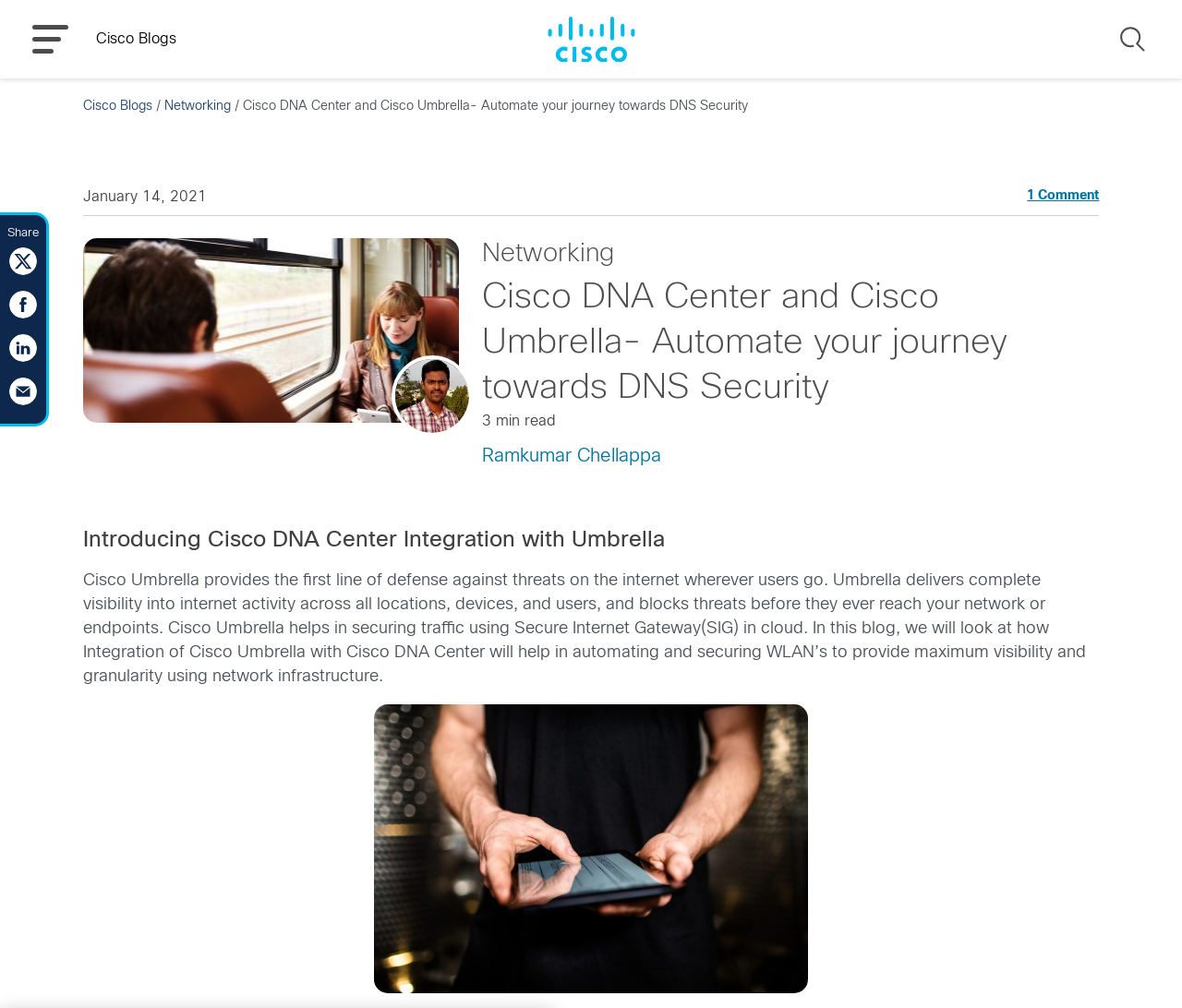Utilize the information from the image to answer the question in detail:
What is the date of the blog post?

The date of the blog post can be determined by reading the static text element with the text 'January 14, 2021' which is located above the title of the blog post.